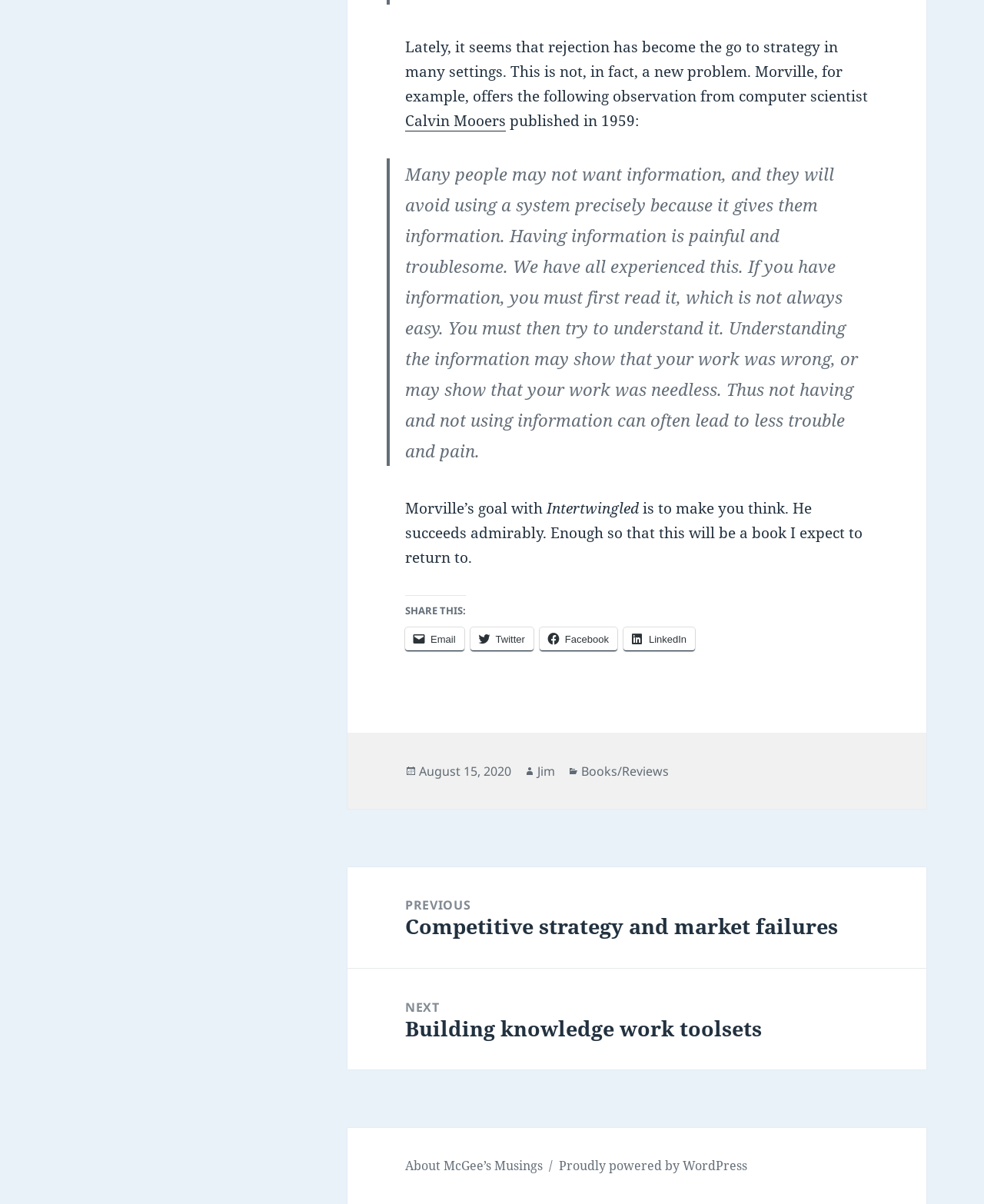Identify the bounding box coordinates for the region to click in order to carry out this instruction: "Share this post on Twitter". Provide the coordinates using four float numbers between 0 and 1, formatted as [left, top, right, bottom].

[0.478, 0.521, 0.542, 0.541]